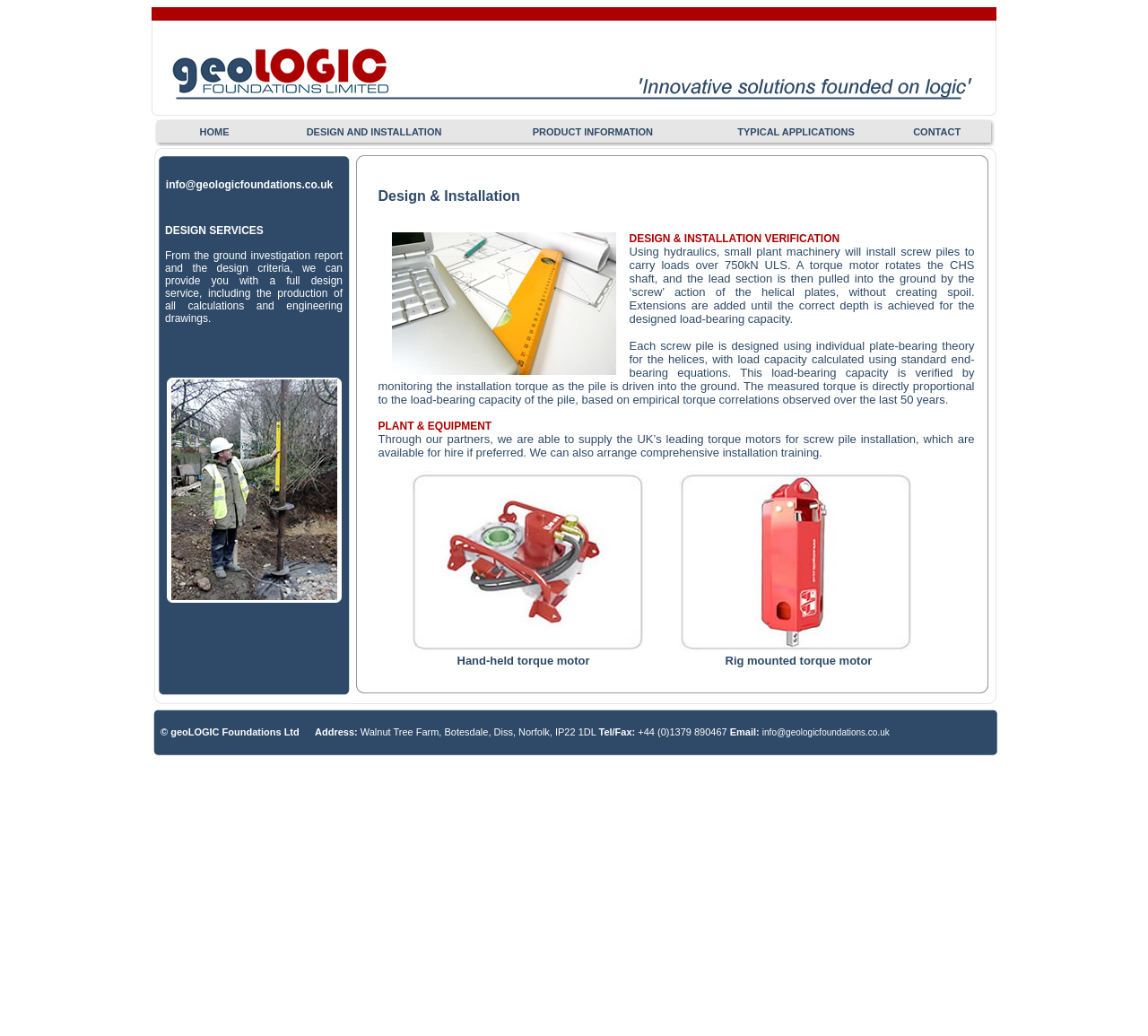Find and provide the bounding box coordinates for the UI element described with: "info@geologicfoundations.co.uk".

[0.664, 0.702, 0.775, 0.712]